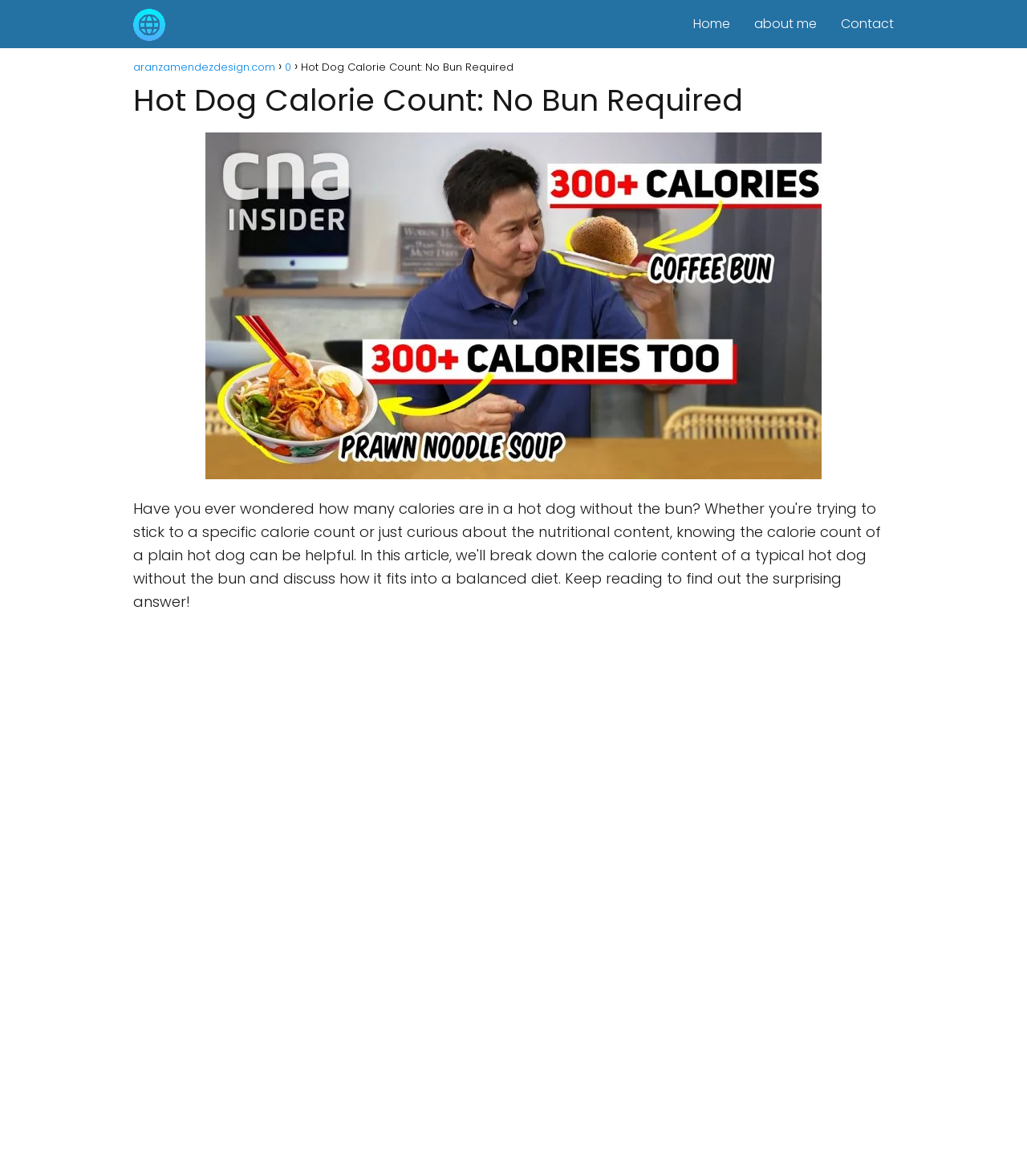Please answer the following question using a single word or phrase: 
What is the image related to on this webpage?

Hot Dog